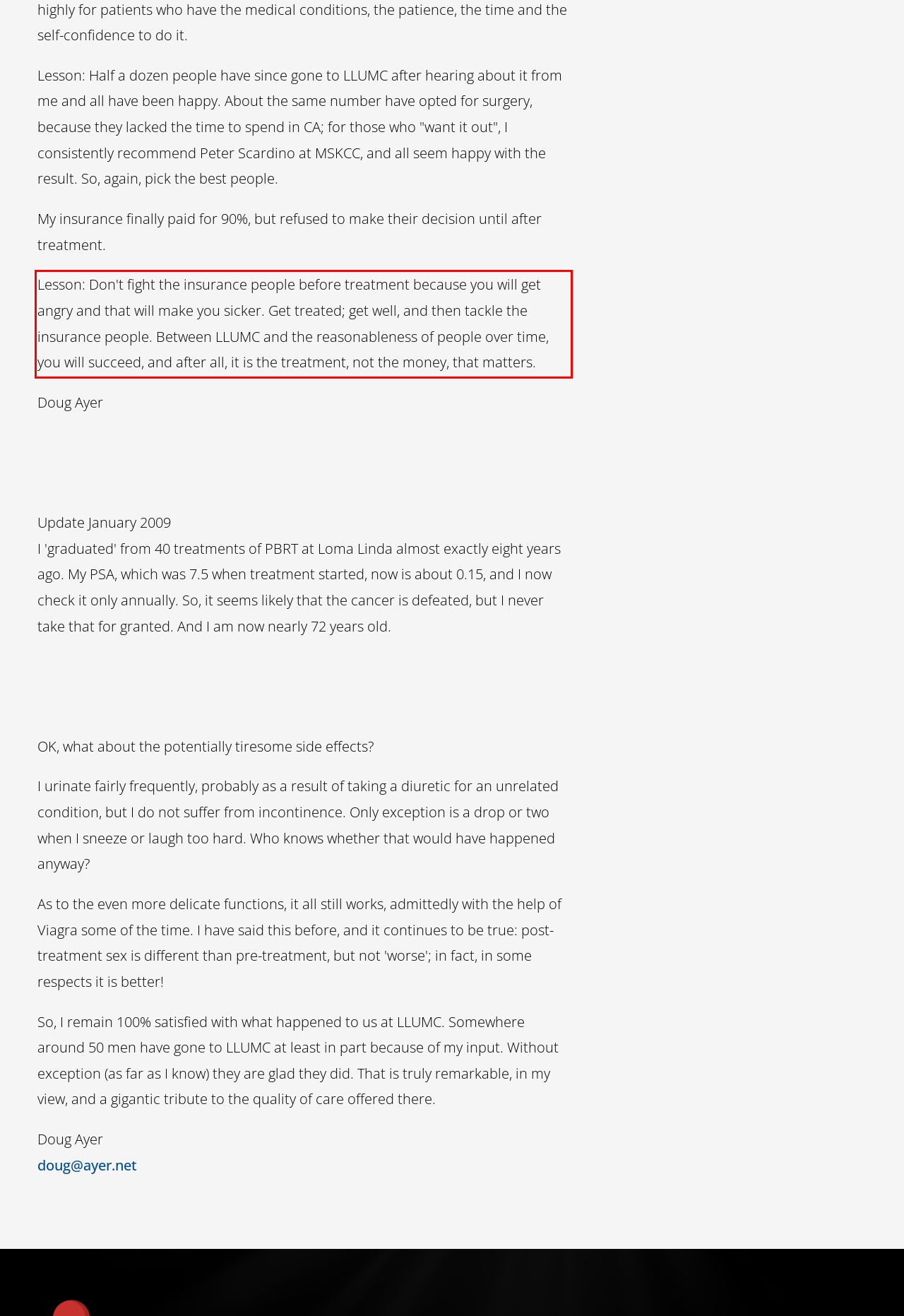You are presented with a webpage screenshot featuring a red bounding box. Perform OCR on the text inside the red bounding box and extract the content.

Lesson: Don't fight the insurance people before treatment because you will get angry and that will make you sicker. Get treated; get well, and then tackle the insurance people. Between LLUMC and the reasonableness of people over time, you will succeed, and after all, it is the treatment, not the money, that matters.